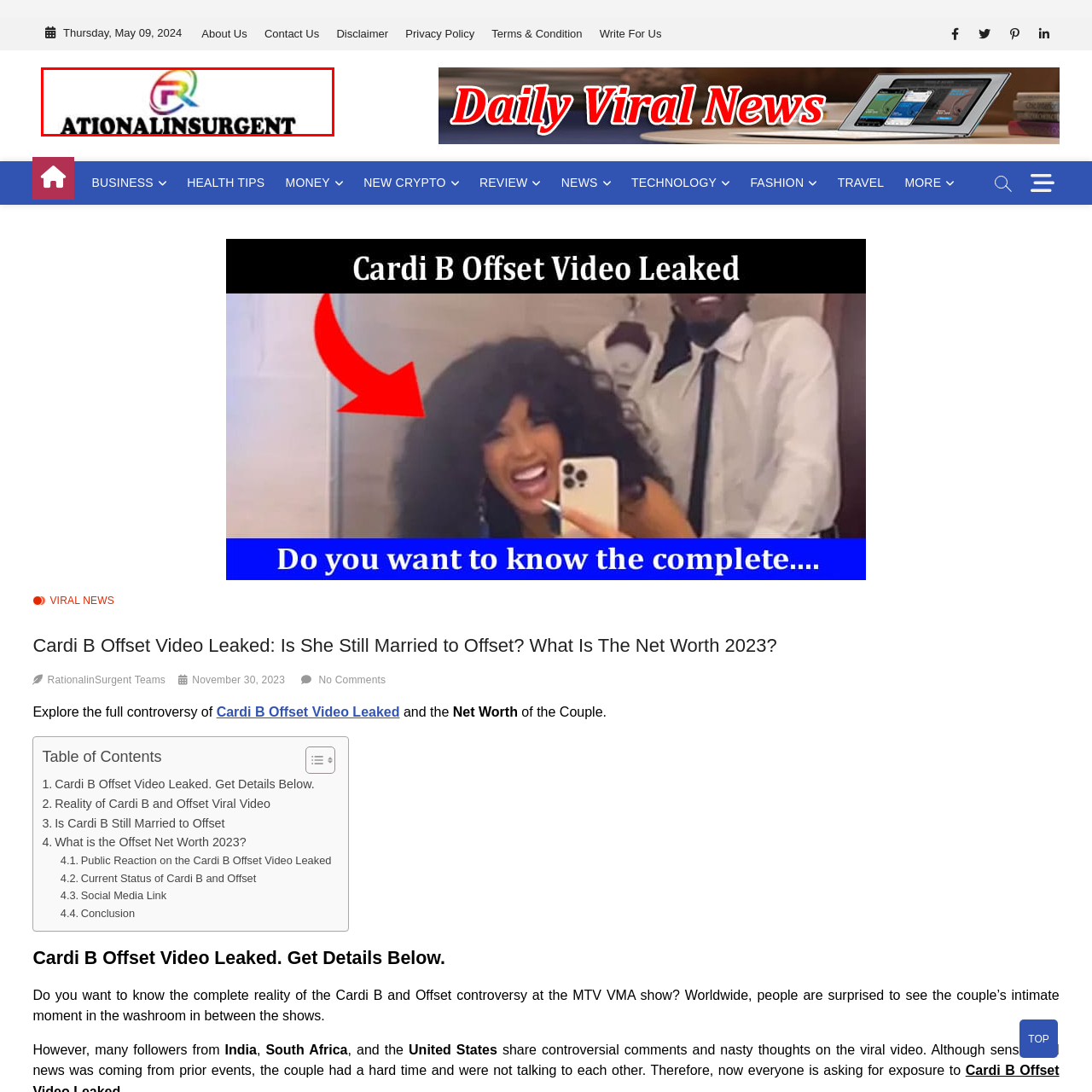Observe the image within the red-bordered area and respond to the following question in detail, making use of the visual information: What is the purpose of the logo?

The caption states that the logo is representative of the brand's identity, signifying a blend of contemporary style with a strong, assertive message. This implies that the logo serves as a visual representation of the brand's values and personality.